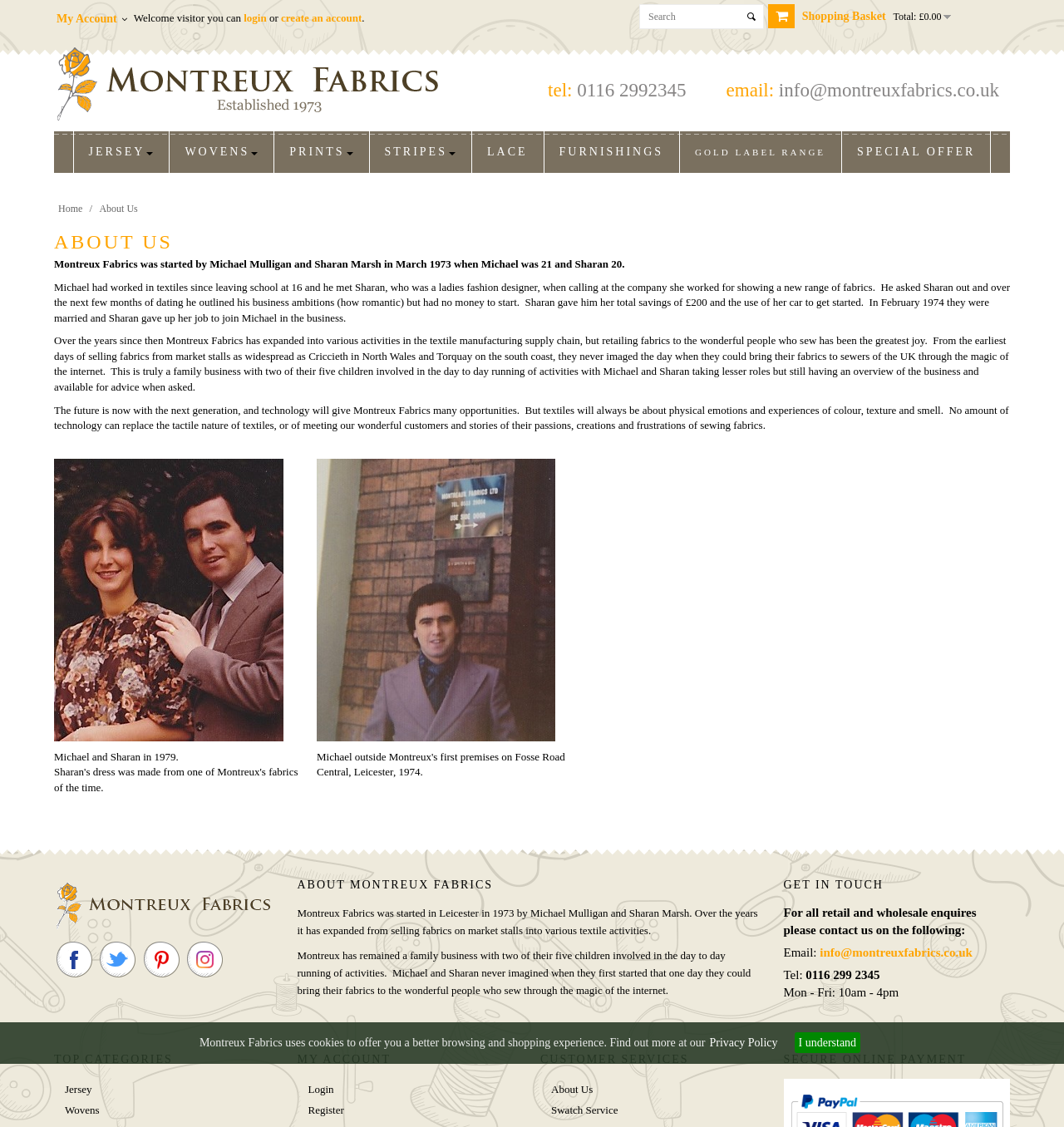Please specify the bounding box coordinates of the clickable region necessary for completing the following instruction: "Get in touch with the press contacts". The coordinates must consist of four float numbers between 0 and 1, i.e., [left, top, right, bottom].

None